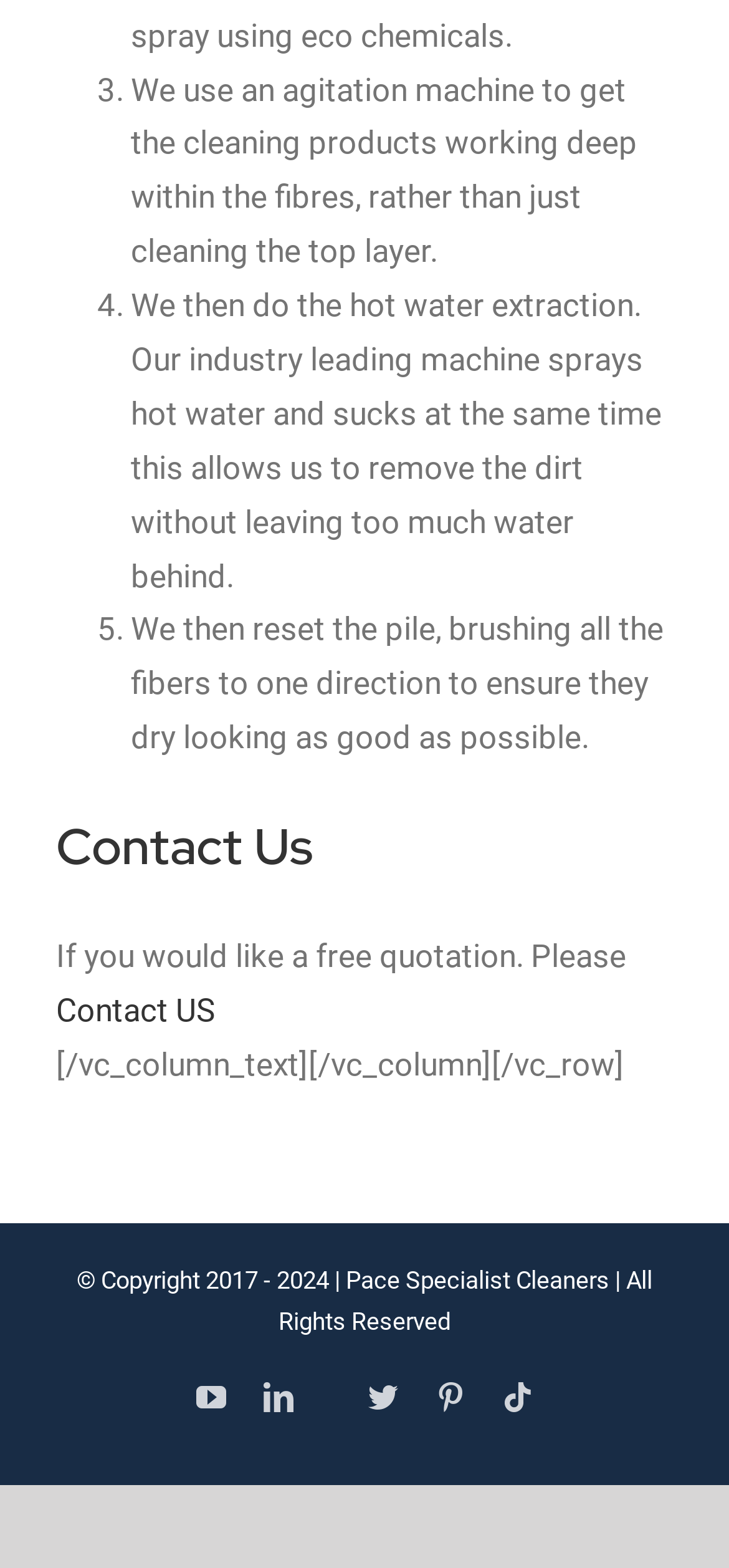What is the purpose of brushing the fibers?
Kindly answer the question with as much detail as you can.

After the hot water extraction, the fibers are brushed to one direction to ensure they dry looking as good as possible.